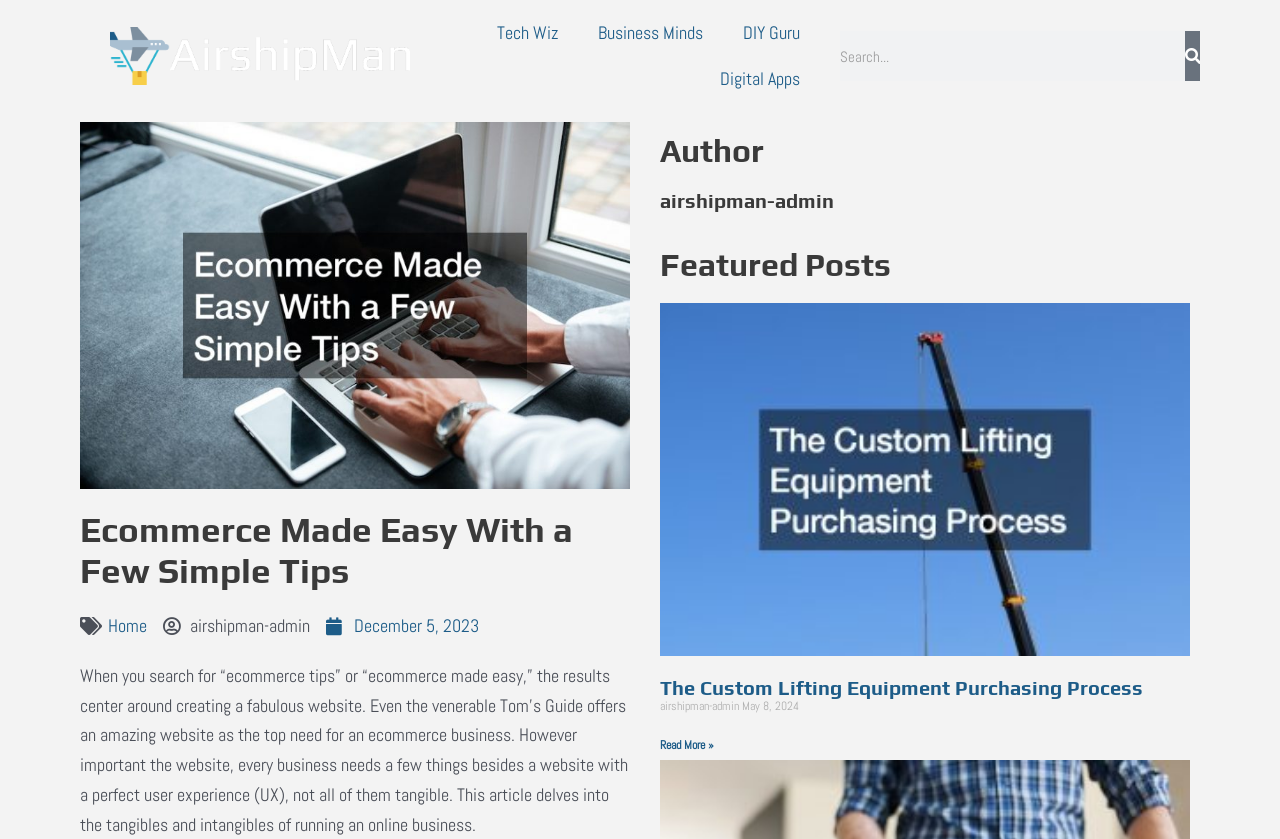Pinpoint the bounding box coordinates of the area that should be clicked to complete the following instruction: "Search for something". The coordinates must be given as four float numbers between 0 and 1, i.e., [left, top, right, bottom].

None